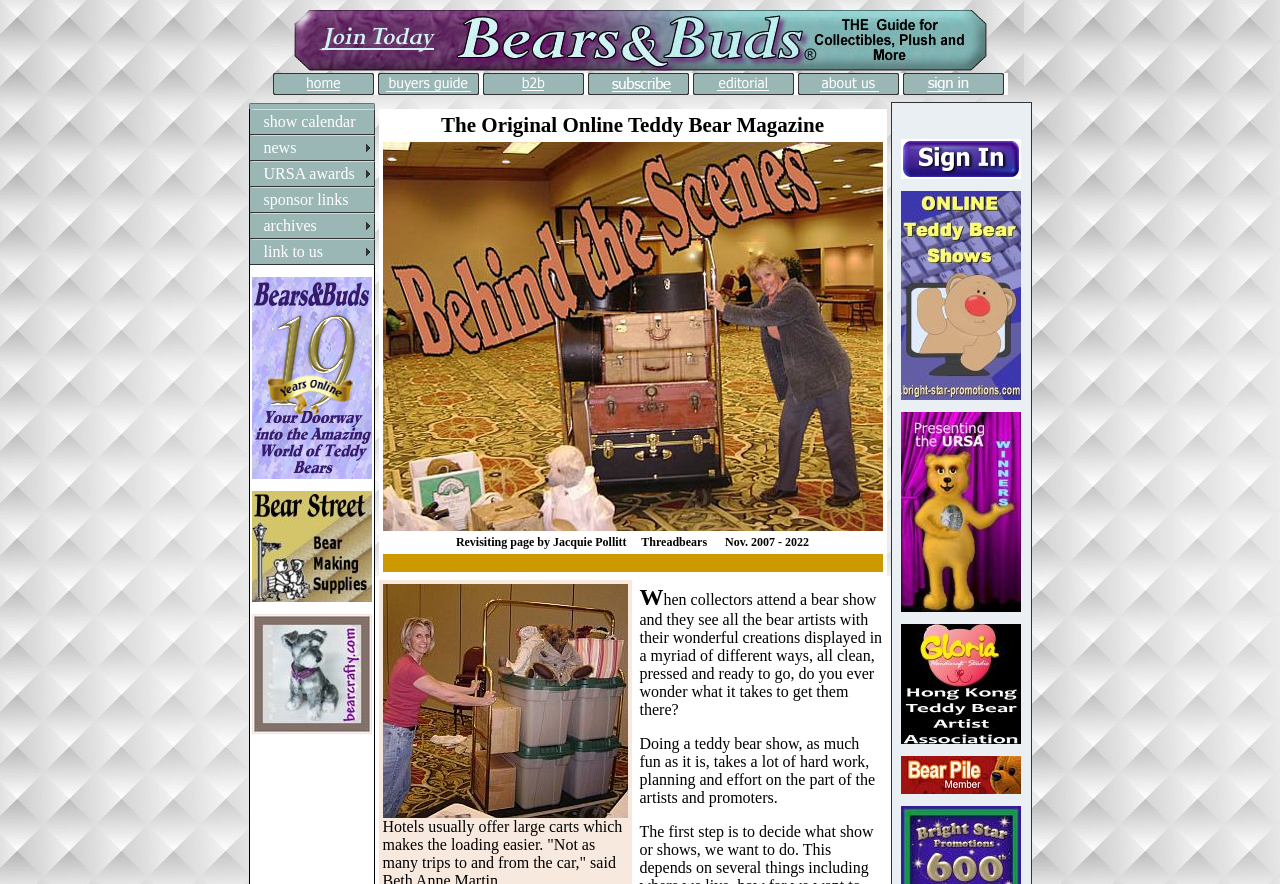How many links are present in the top section of the webpage?
Please use the image to provide a one-word or short phrase answer.

7